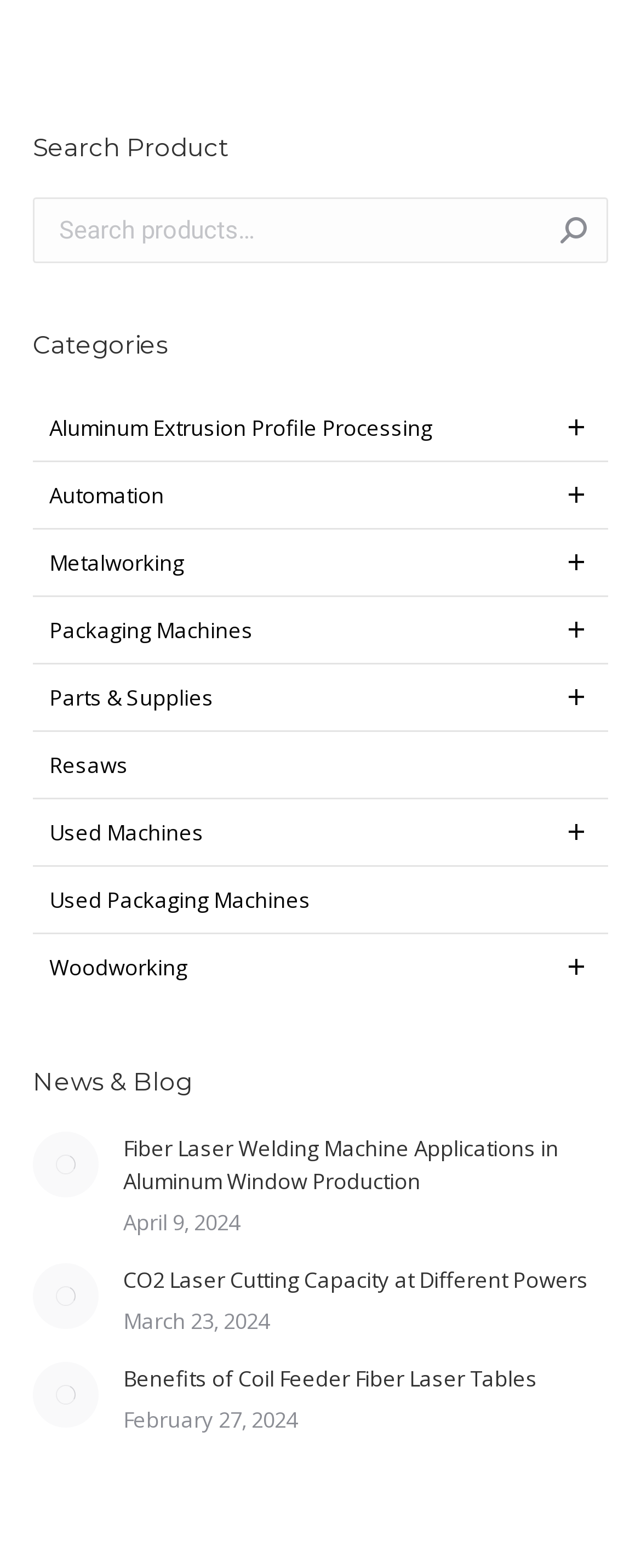What is the date of the second news article?
Based on the image, provide a one-word or brief-phrase response.

March 23, 2024